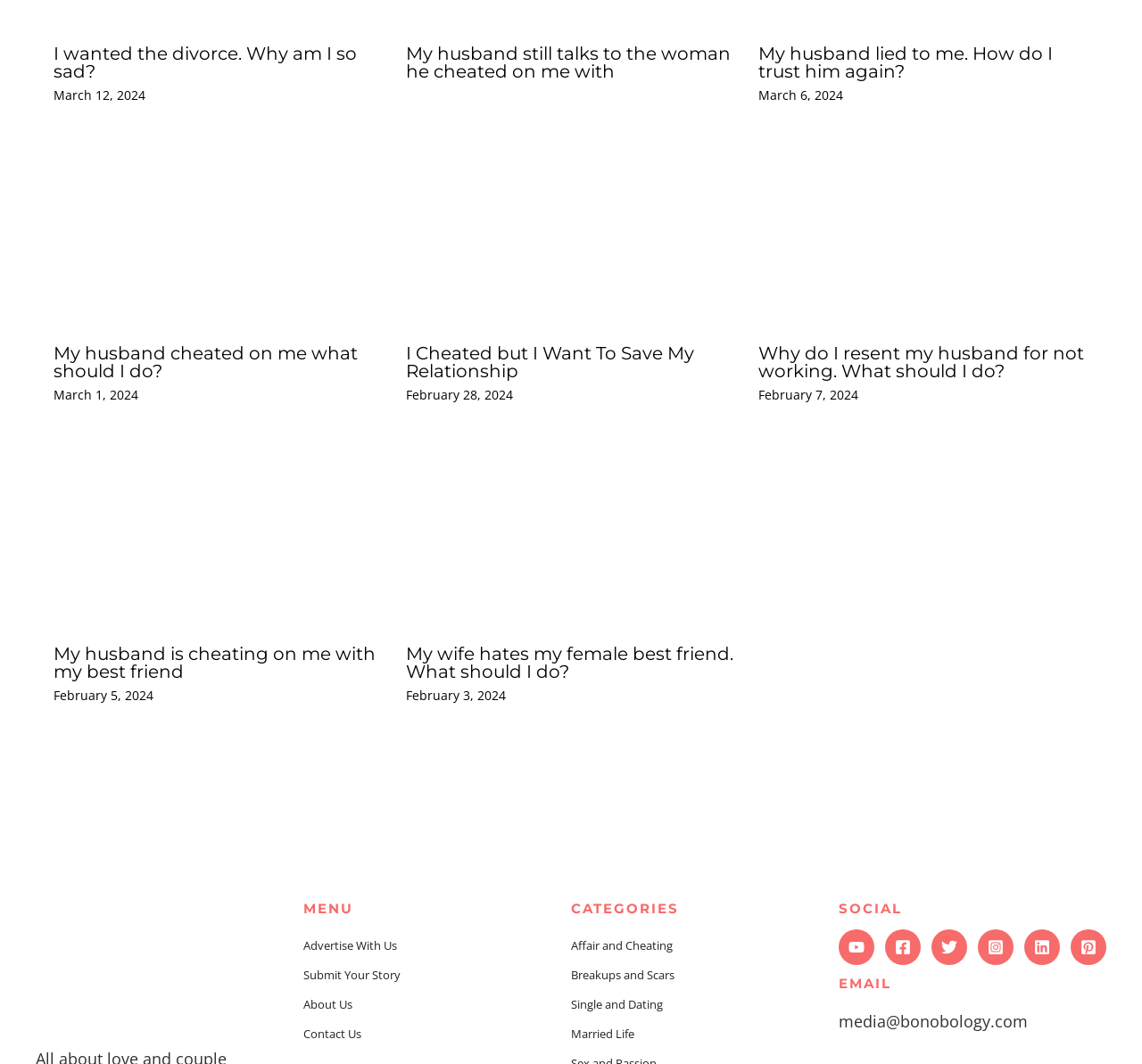Please determine the bounding box coordinates of the element to click in order to execute the following instruction: "Visit the page 'My wife hates my female best friend'". The coordinates should be four float numbers between 0 and 1, specified as [left, top, right, bottom].

[0.355, 0.492, 0.645, 0.512]